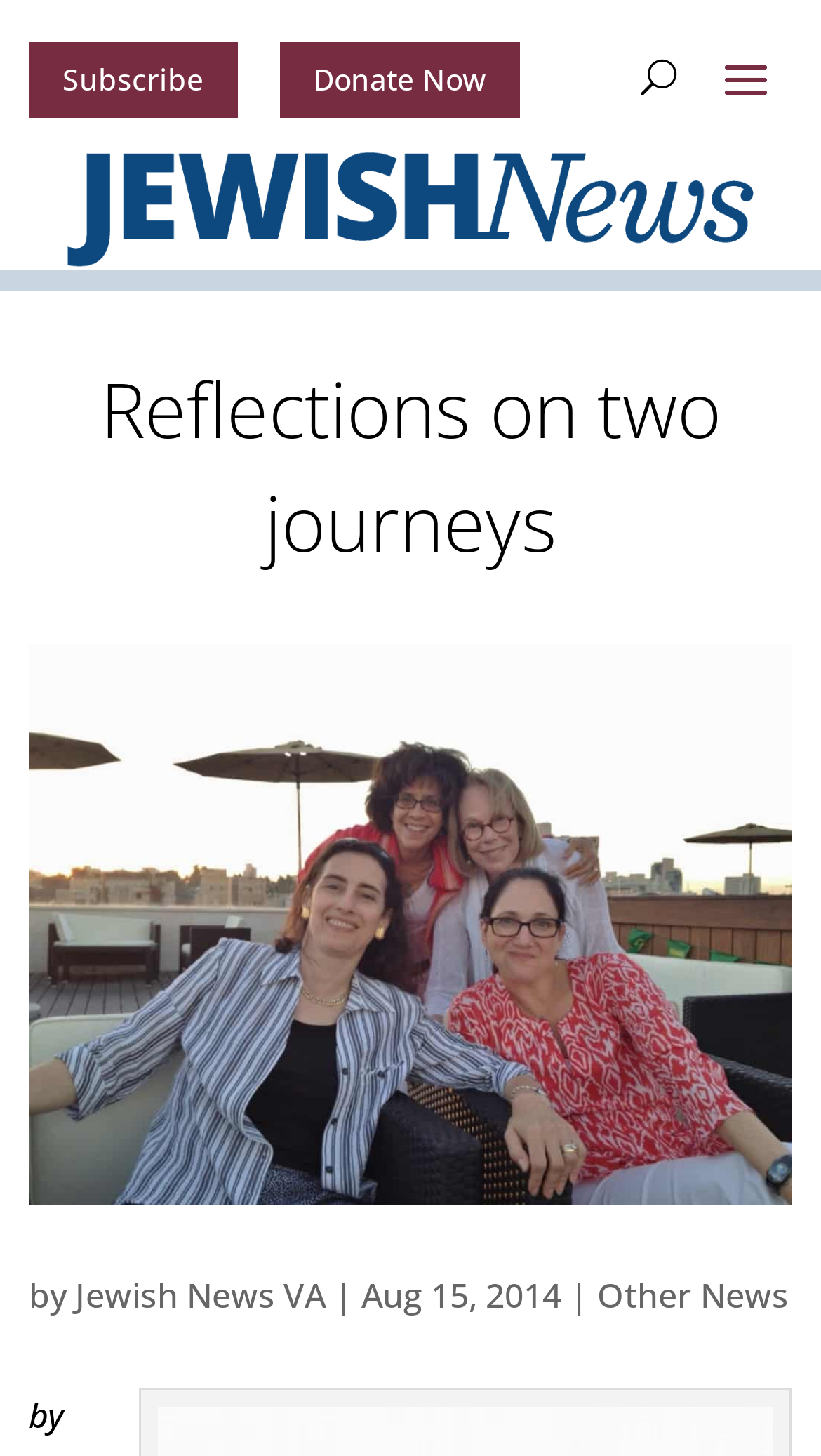What is the date of the article?
Please give a detailed and elaborate answer to the question based on the image.

I looked for the date of the article and found it at the bottom of the webpage, which is 'Aug 15, 2014'.